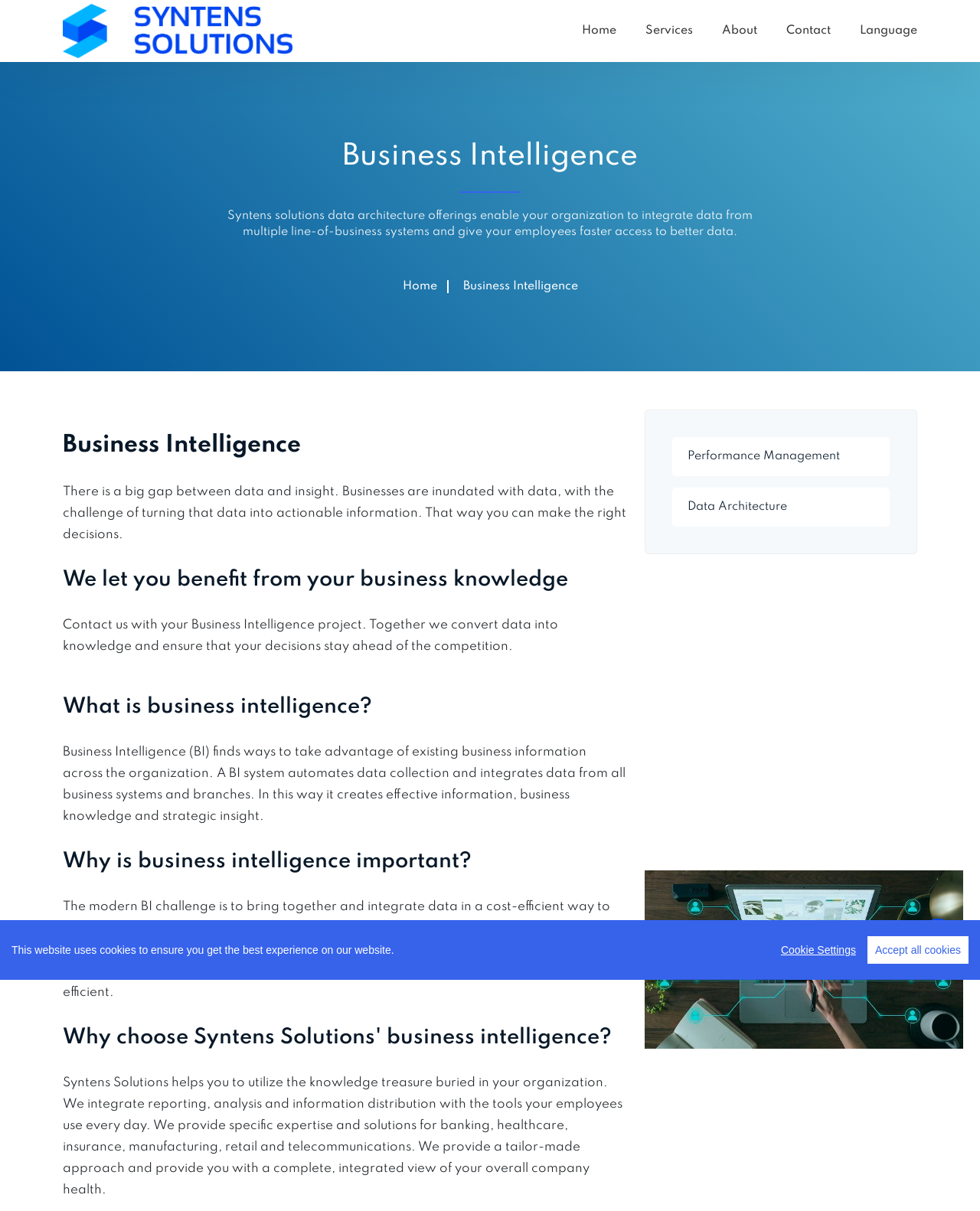Pinpoint the bounding box coordinates of the element to be clicked to execute the instruction: "Click the Data Architecture link".

[0.686, 0.403, 0.908, 0.435]